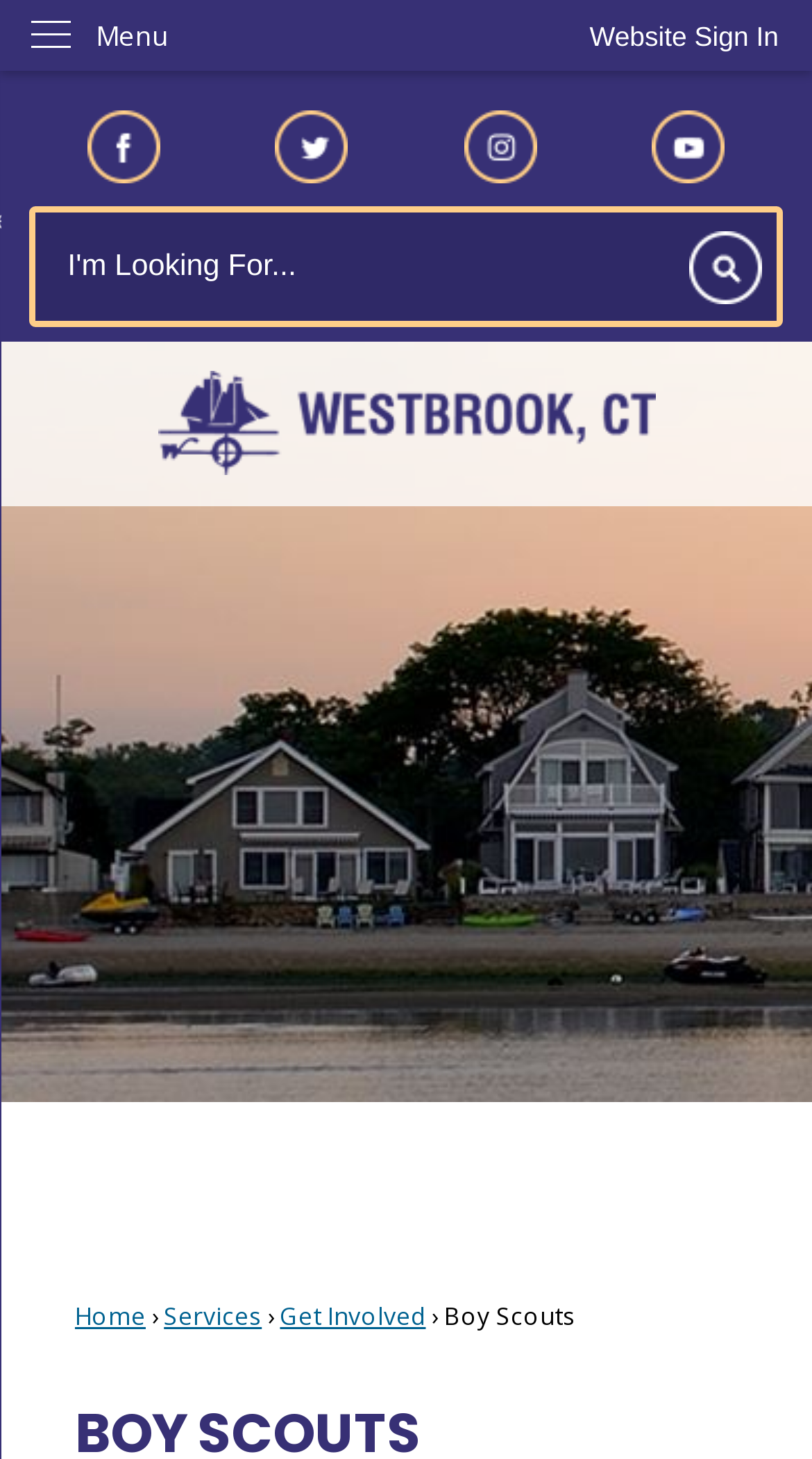What is the purpose of the 'Search' region?
Please answer the question with a detailed and comprehensive explanation.

I inferred the purpose of the 'Search' region by looking at the elements within it, including a textbox and a button labeled 'Go to Site Search', which suggests that it is used to search the website.